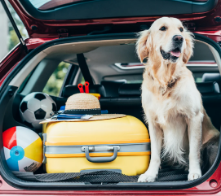Give a thorough explanation of the elements present in the image.

In this vibrant image, a cheerful golden retriever sits in the back of a car, exuding a sense of adventure and readiness for fun. The dog poses next to a bright yellow suitcase, hinting at a trip or outing. Surrounding the pup are playful items like a colorful beach ball and a soccer ball, along with a straw hat adorned with playful red and blue accents, suggesting a playful and sunny day ahead. This scene perfectly captures the essence of a delightful day out, inviting viewers to embrace the excitement of travel and the joy of spending time with their furry friends.